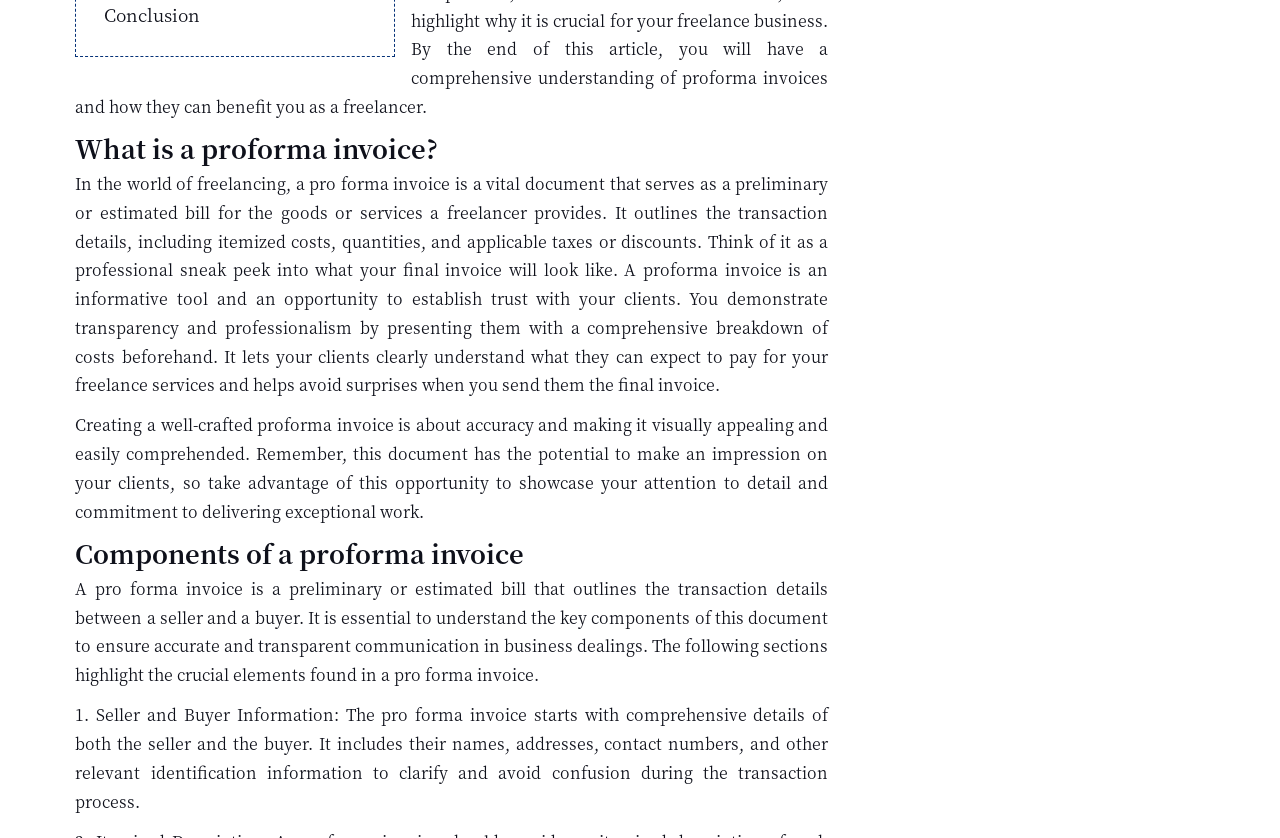What is the purpose of a proforma invoice?
Based on the screenshot, respond with a single word or phrase.

To establish trust with clients